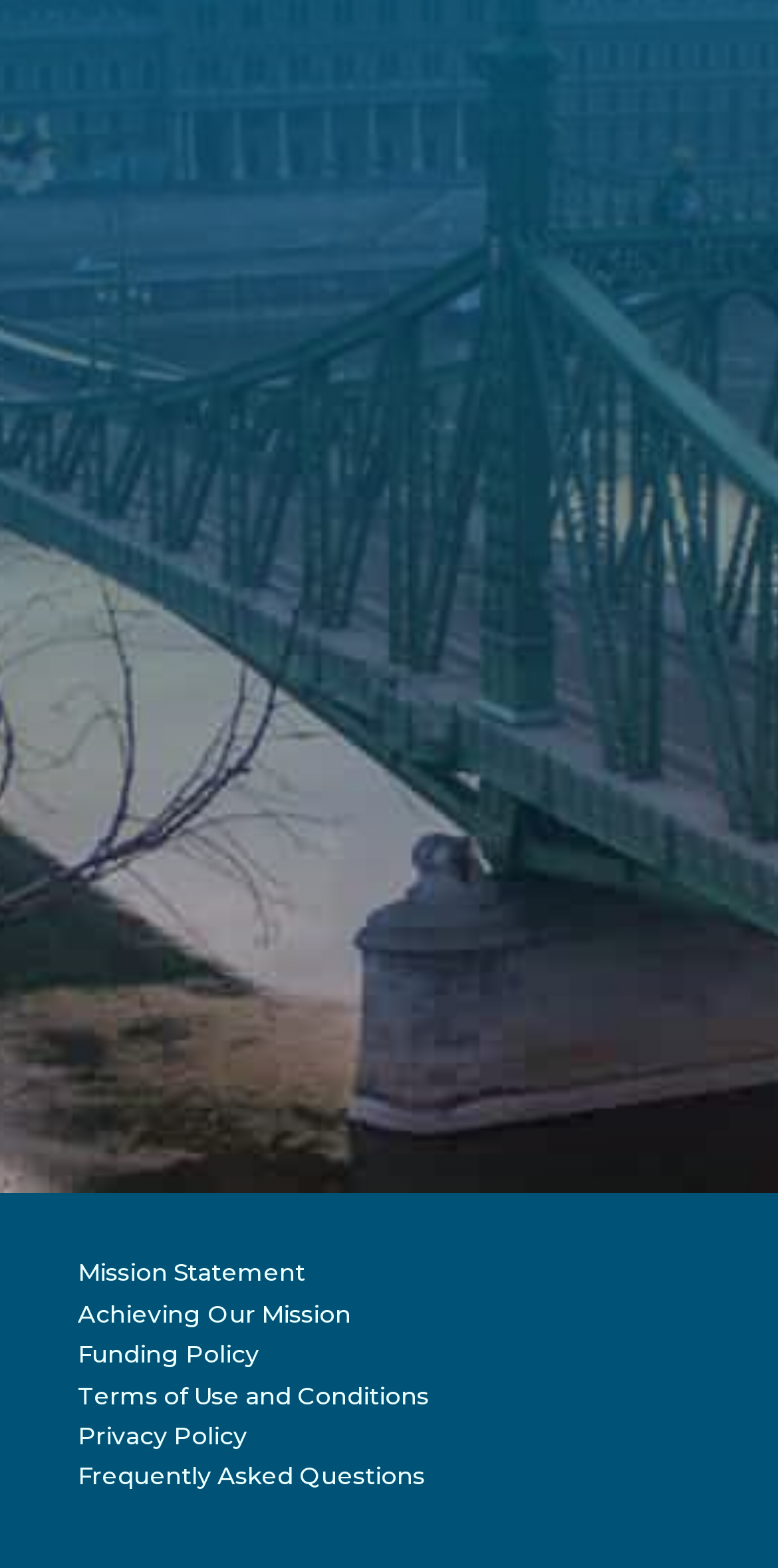Please specify the bounding box coordinates of the region to click in order to perform the following instruction: "View Mission Statement".

[0.096, 0.875, 0.388, 0.894]